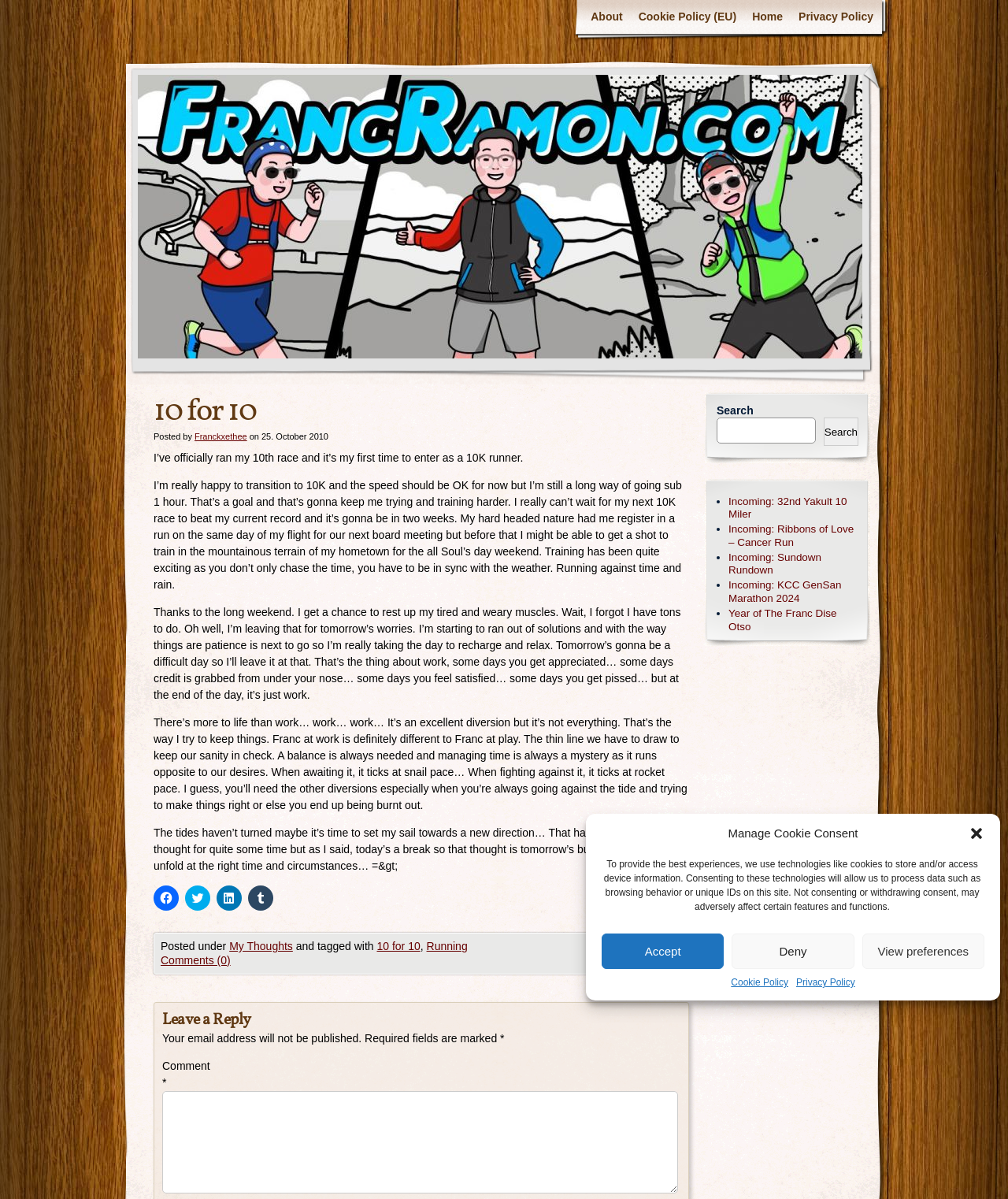What is the topic of the post?
Give a thorough and detailed response to the question.

The topic of the post can be inferred from the text content which mentions '10K runner', 'running against time and rain', and 'my next 10K race'.